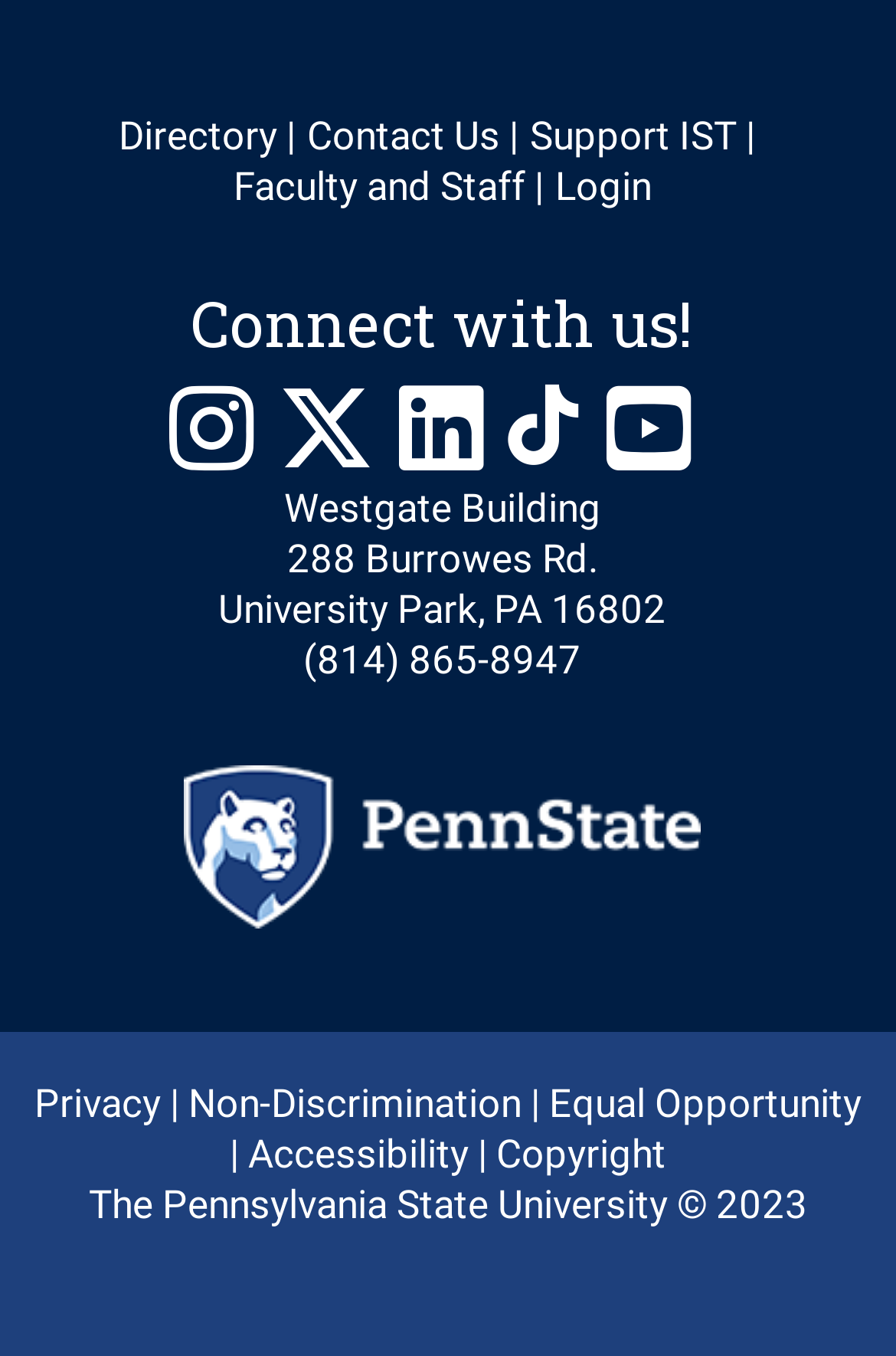Given the description "Support IST", determine the bounding box of the corresponding UI element.

[0.591, 0.083, 0.822, 0.117]